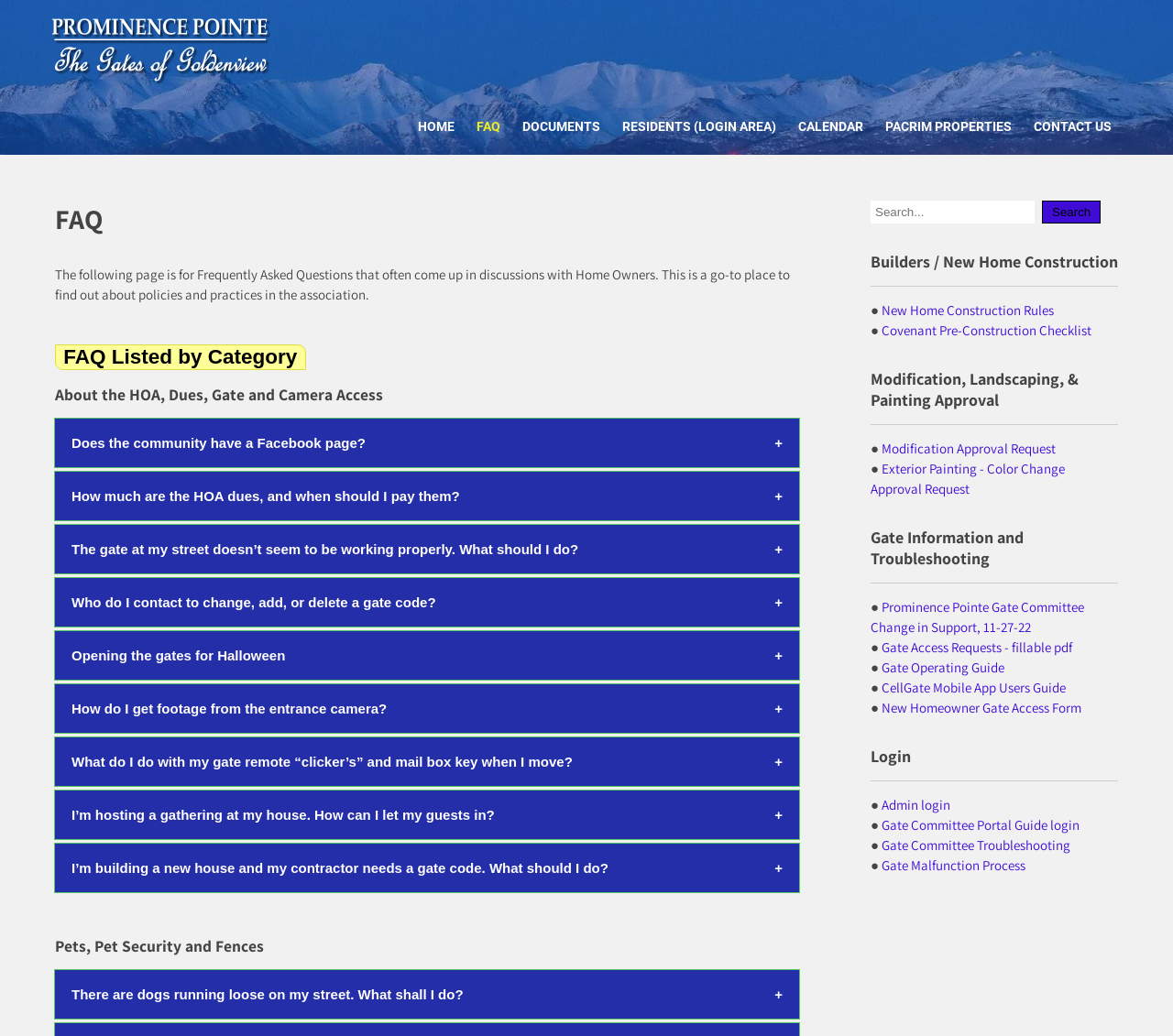Utilize the details in the image to thoroughly answer the following question: How much are the HOA dues for 2024?

The answer can be found in the FAQ section under the category 'About the HOA, Dues, Gate and Camera Access'. The button 'How much are the HOA dues, and when should I pay them?' expands to reveal the answer, which is '$1,700'.